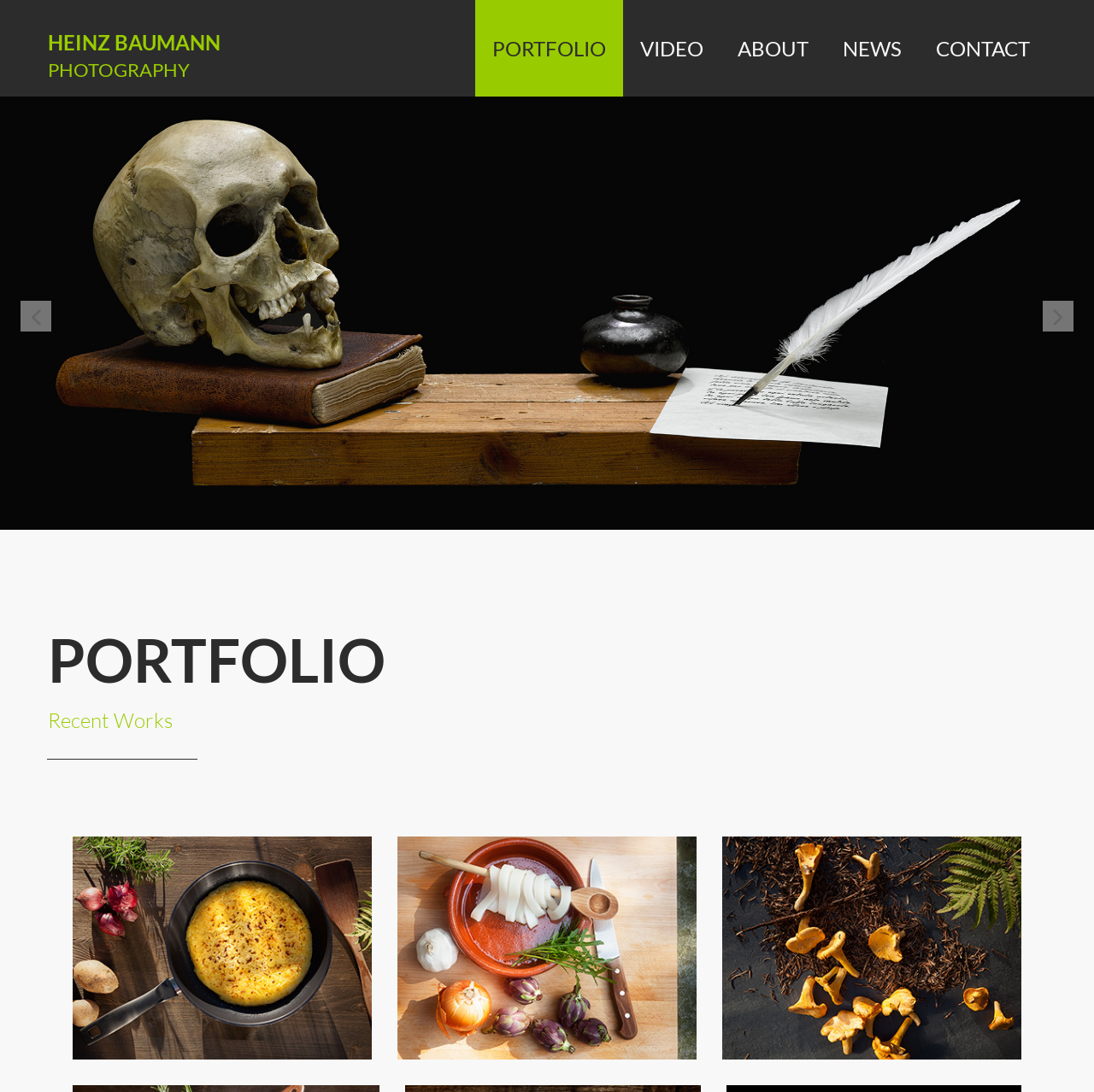What is the purpose of the Prev and Next links?
Using the details shown in the screenshot, provide a comprehensive answer to the question.

I inferred that the Prev and Next links are used for navigation, likely to move to the previous or next set of images or portfolio items, based on their location and icons.